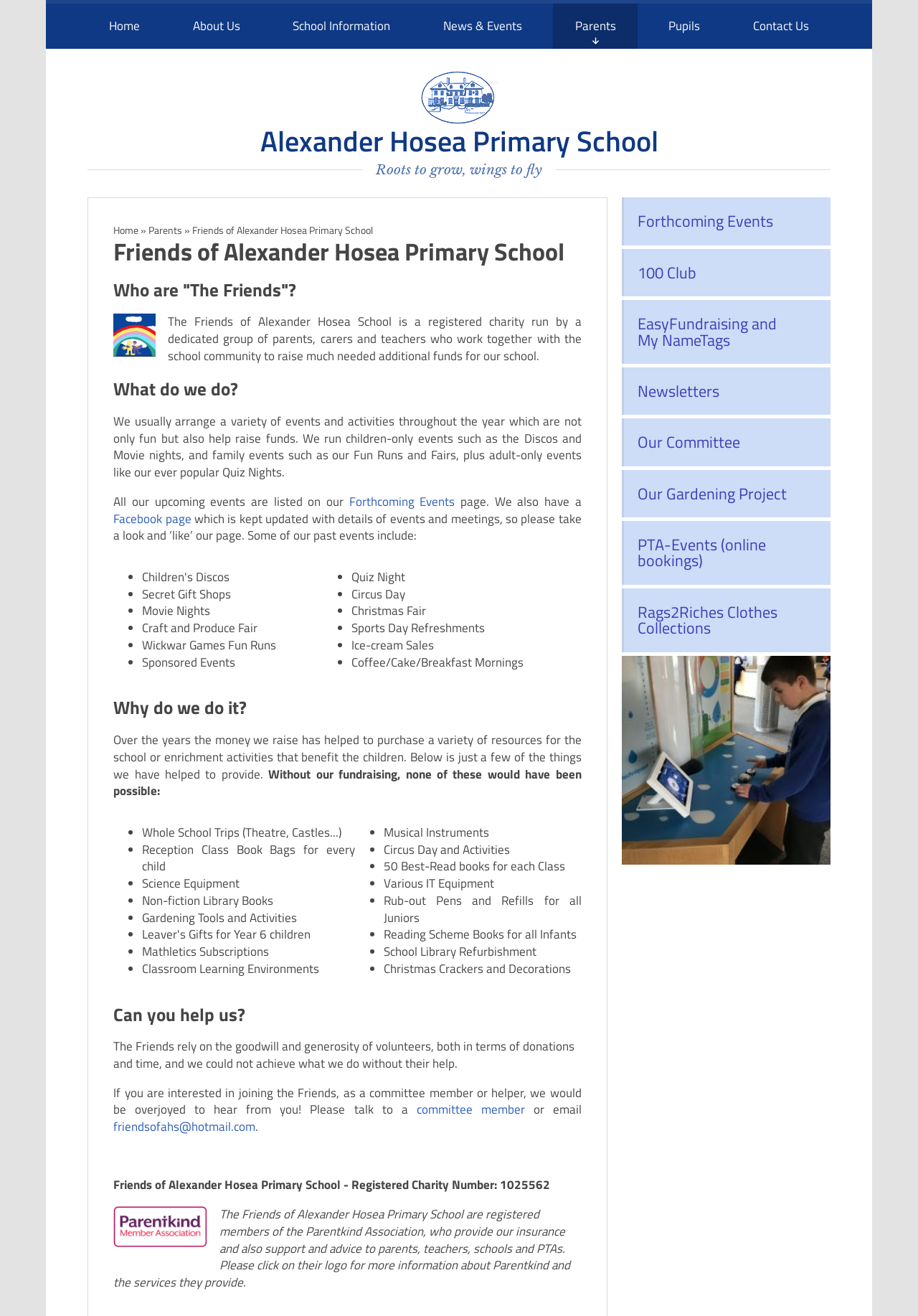Locate the UI element that matches the description Parents in the webpage screenshot. Return the bounding box coordinates in the format (top-left x, top-left y, bottom-right x, bottom-right y), with values ranging from 0 to 1.

[0.162, 0.169, 0.198, 0.181]